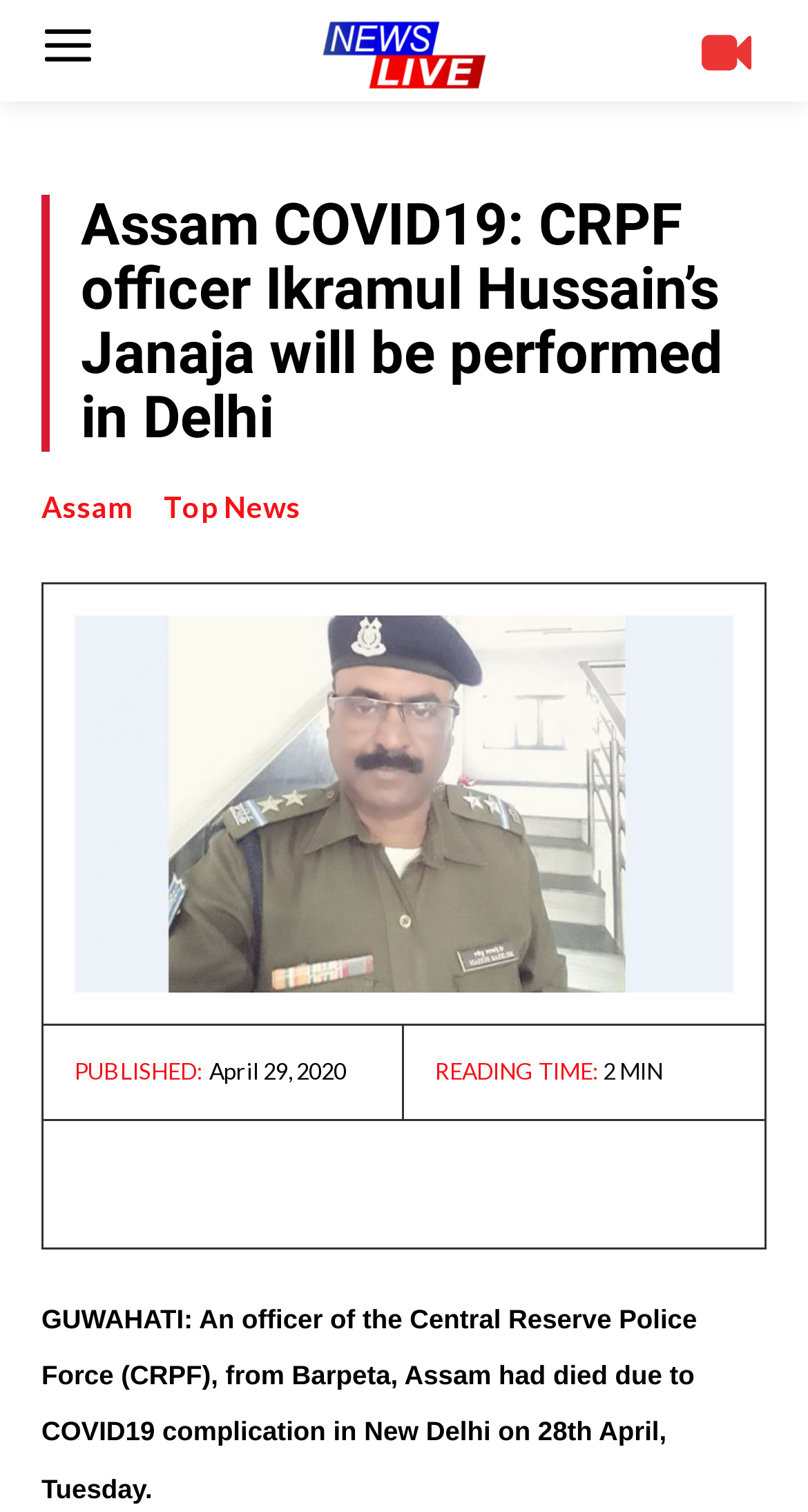What is the location of the CRPF officer?
Provide a detailed answer to the question, using the image to inform your response.

The location of the CRPF officer can be found in the article text, which states 'An officer of the Central Reserve Police Force (CRPF), from Barpeta, Assam had died due to COVID19 complication in New Delhi on 28th April, Tuesday.'